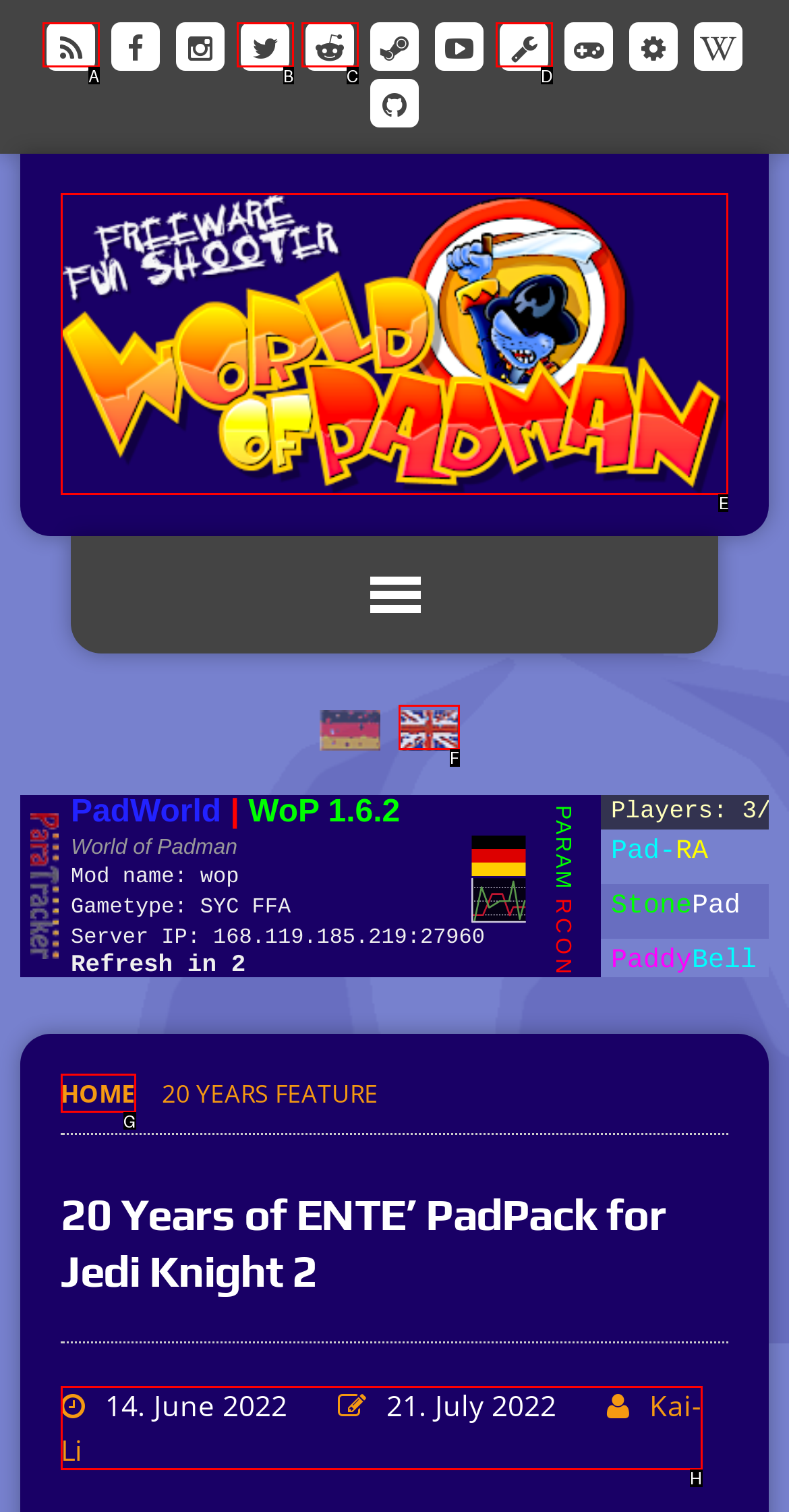Determine which option should be clicked to carry out this task: Perform search
State the letter of the correct choice from the provided options.

None